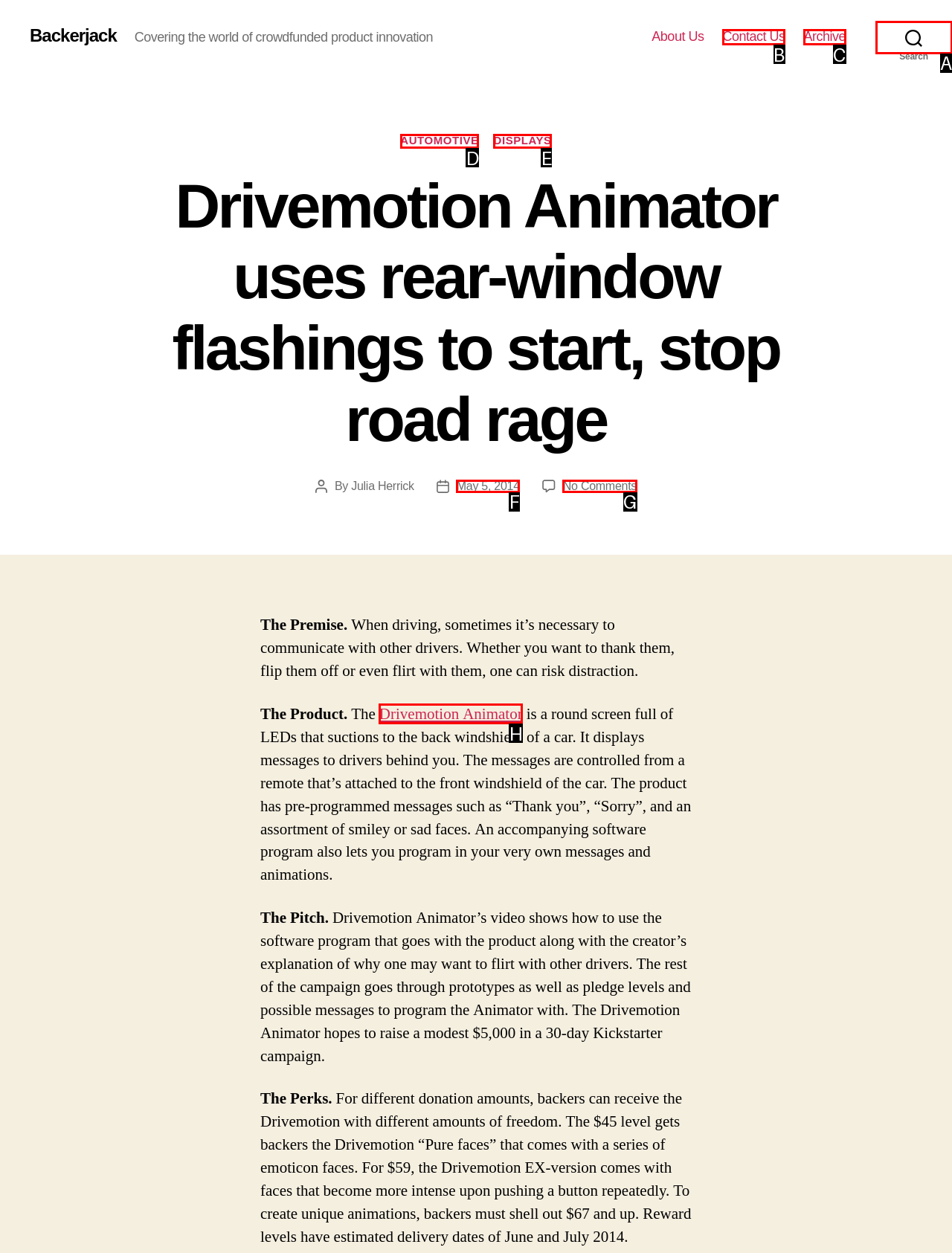Match the description: Automotive to the appropriate HTML element. Respond with the letter of your selected option.

D